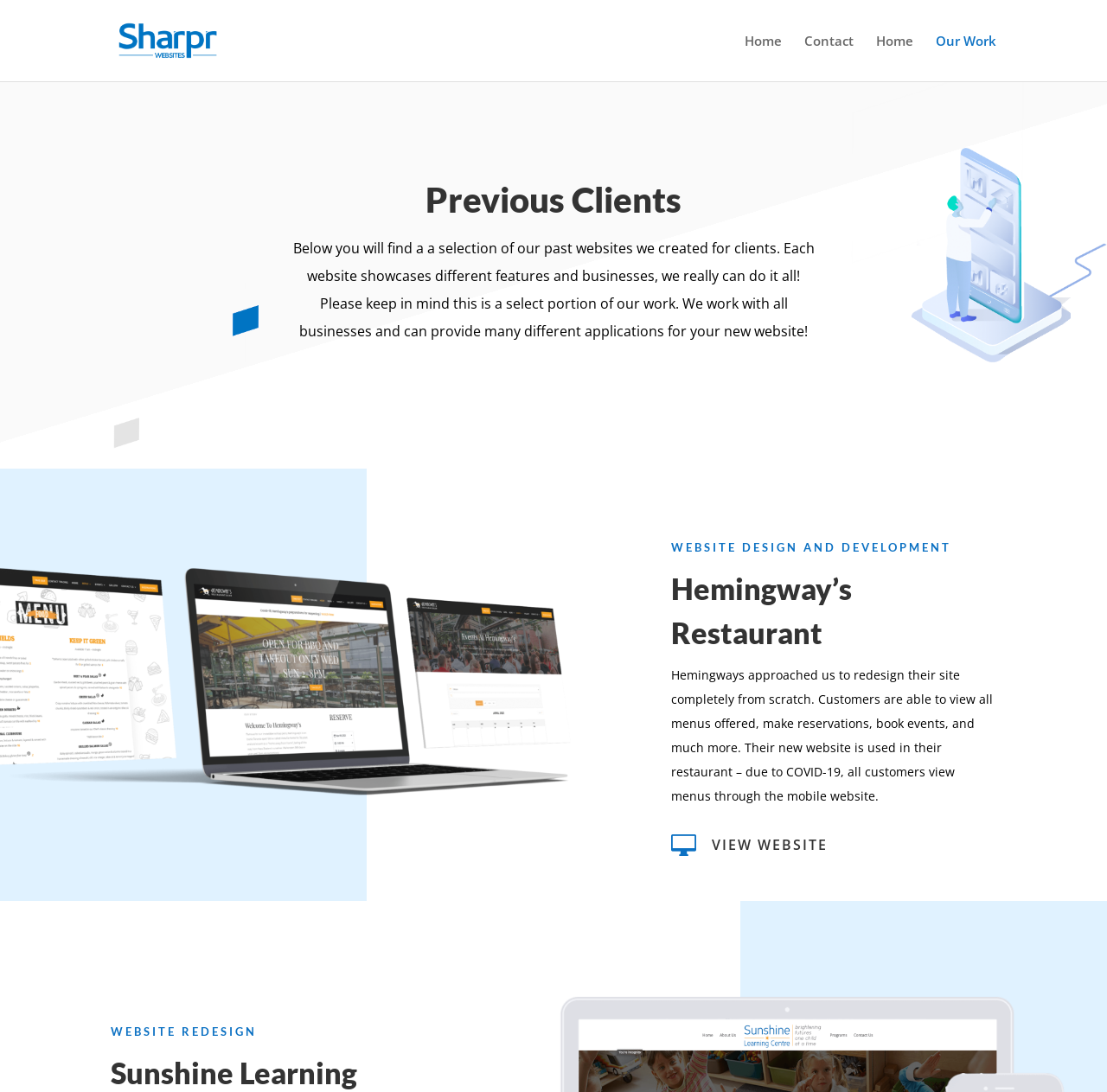What is the purpose of the website?
Carefully examine the image and provide a detailed answer to the question.

Based on the webpage content, I inferred that the purpose of the website is to showcase the company's past work, as indicated by the heading 'Previous Clients' and the description 'Below you will find a selection of our past websites we created for clients...'.